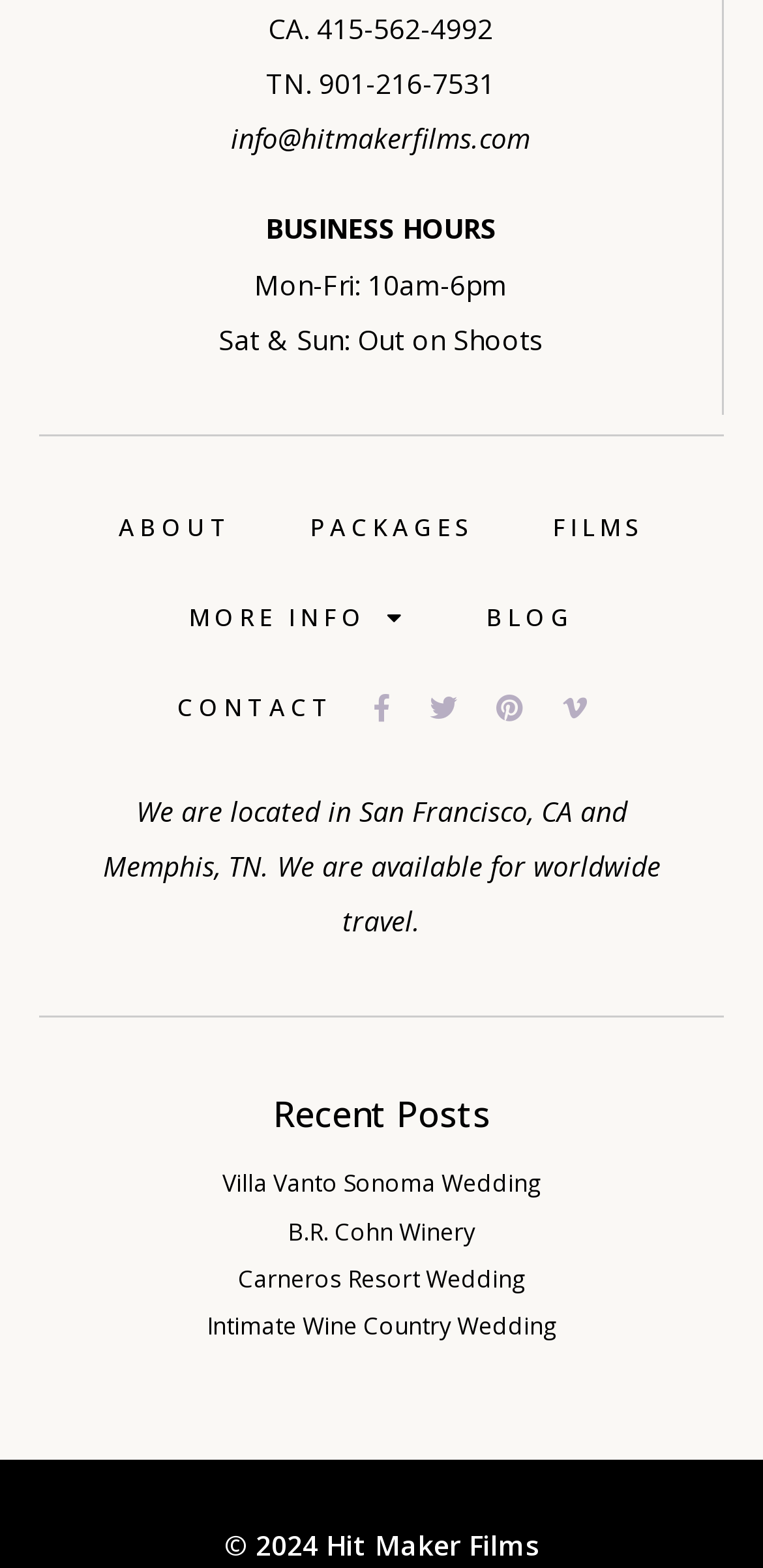Reply to the question with a single word or phrase:
What is the title of the first recent post?

Villa Vanto Sonoma Wedding